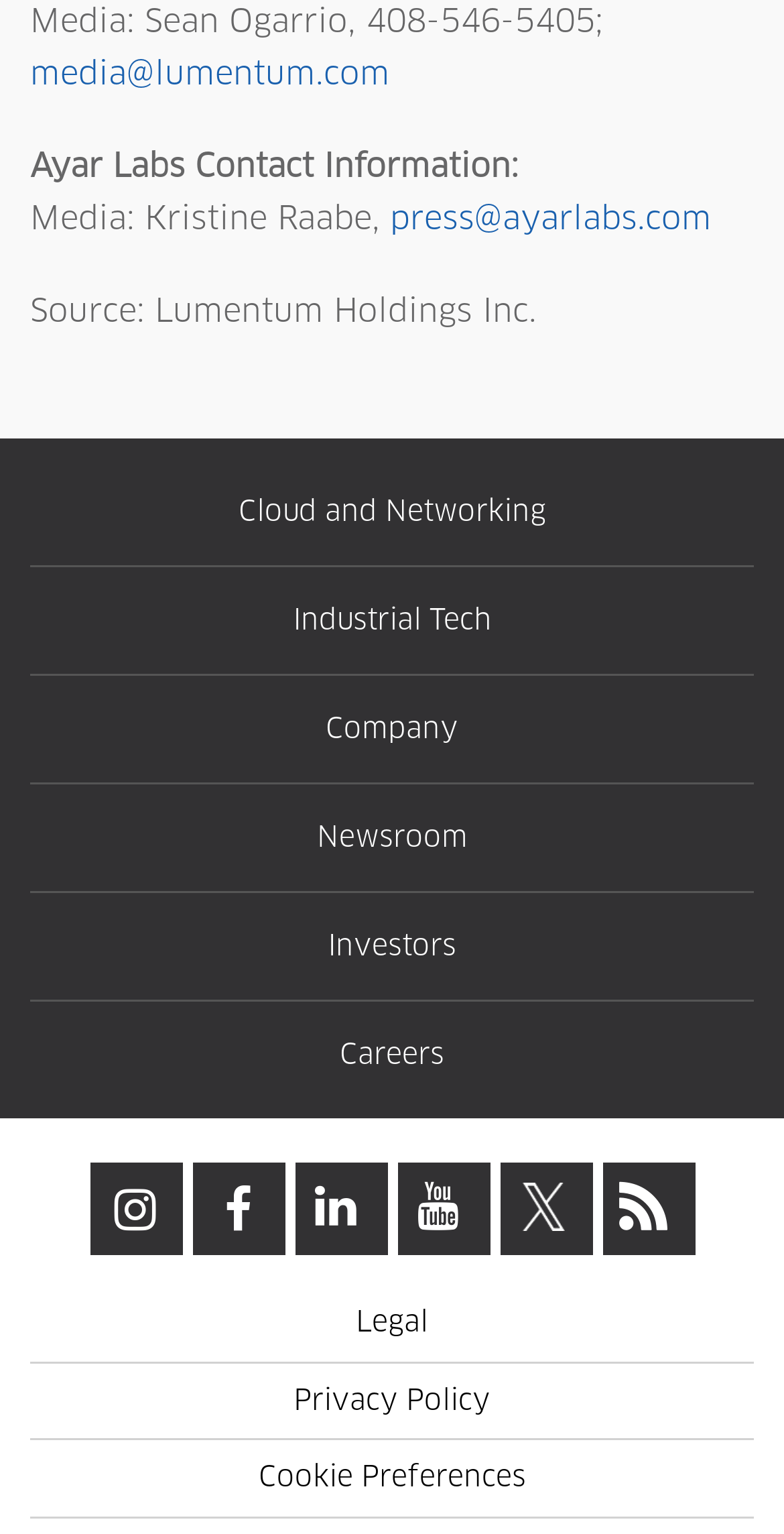What is the email address for media inquiries?
By examining the image, provide a one-word or phrase answer.

press@ayarlabs.com